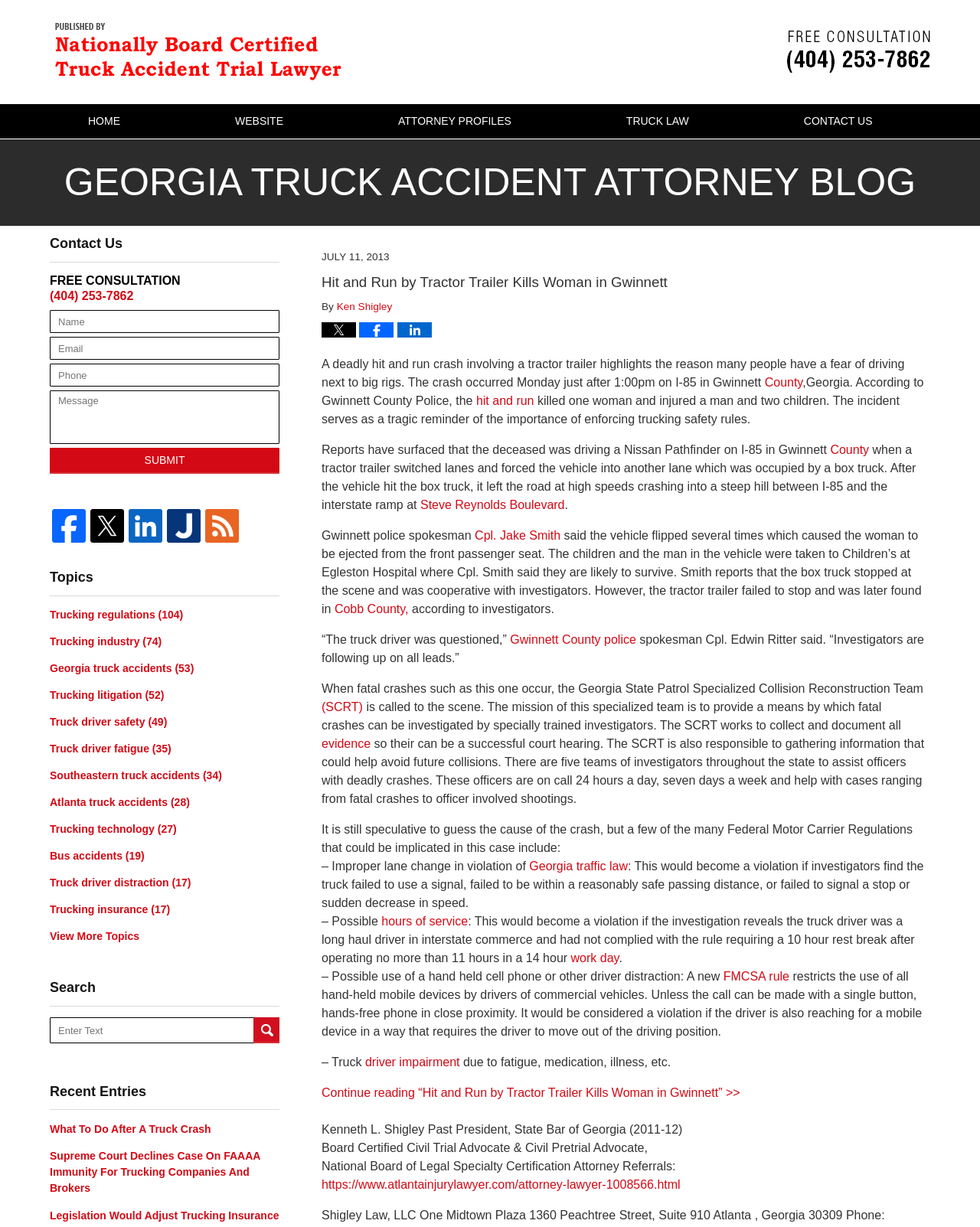What is the date of the hit and run crash? Based on the screenshot, please respond with a single word or phrase.

July 11, 2013